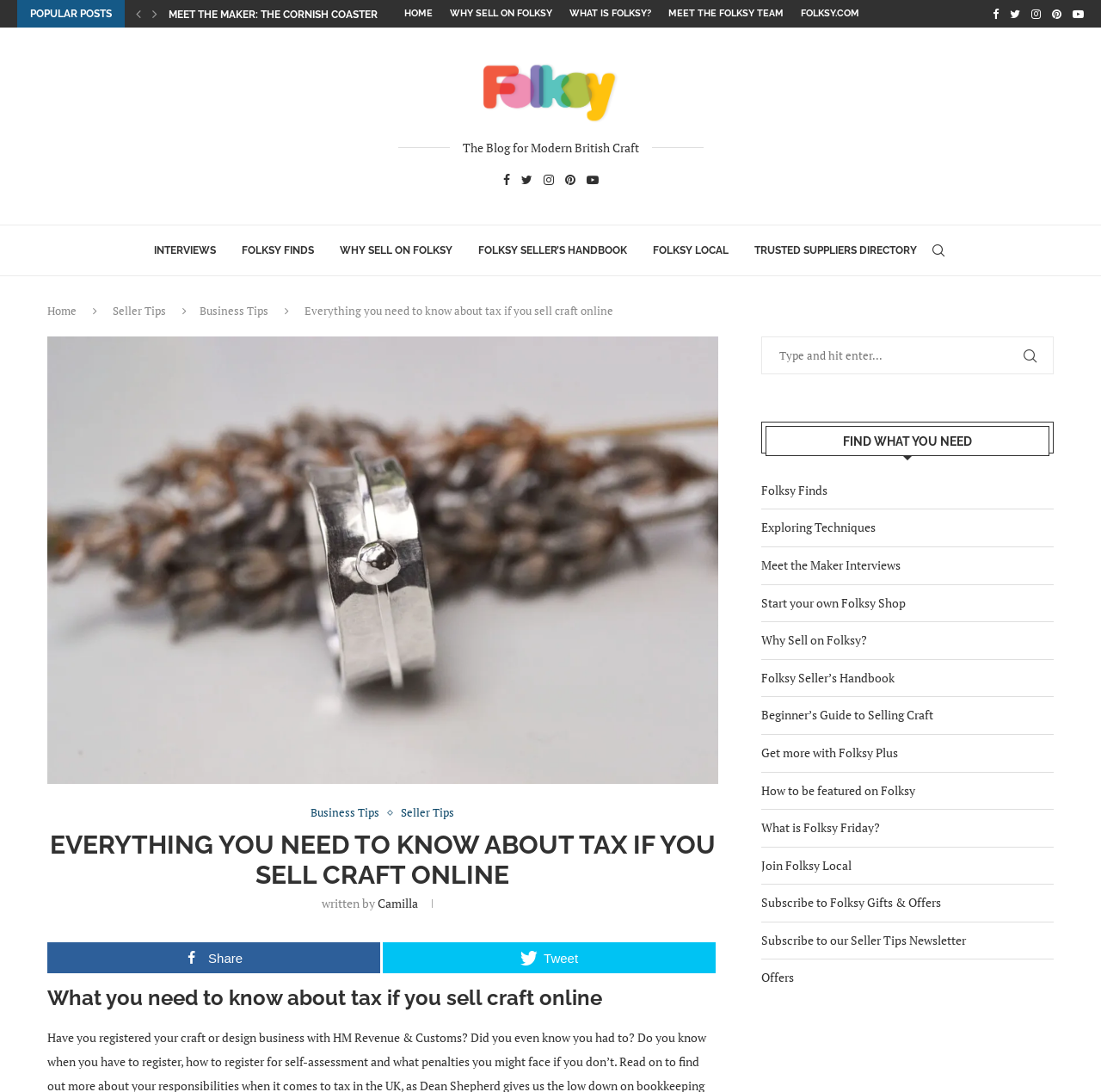Identify and provide the title of the webpage.

EVERYTHING YOU NEED TO KNOW ABOUT TAX IF YOU SELL CRAFT ONLINE